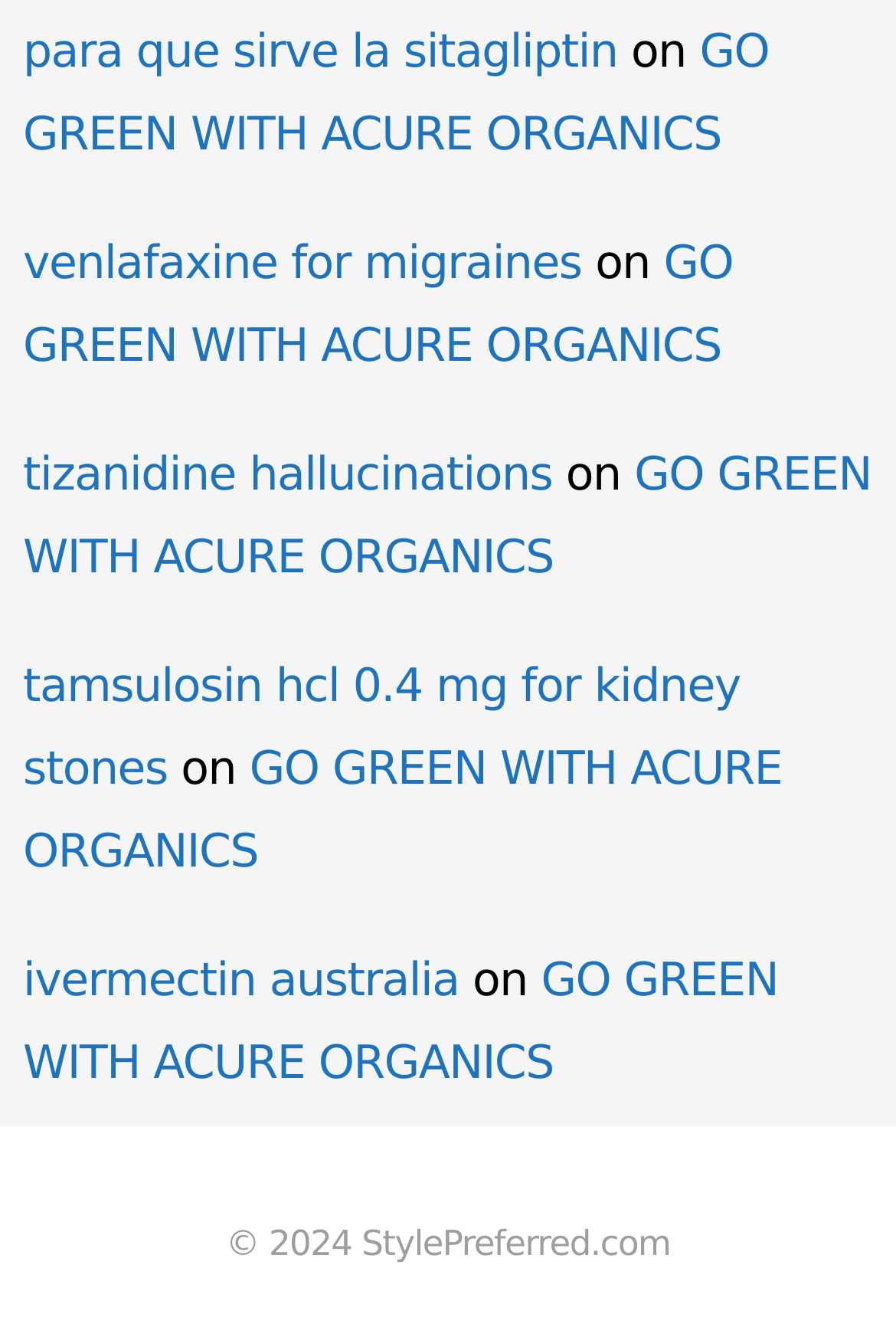Find the bounding box coordinates for the area you need to click to carry out the instruction: "click the link about ivermectin australia". The coordinates should be four float numbers between 0 and 1, indicated as [left, top, right, bottom].

[0.026, 0.723, 0.512, 0.765]